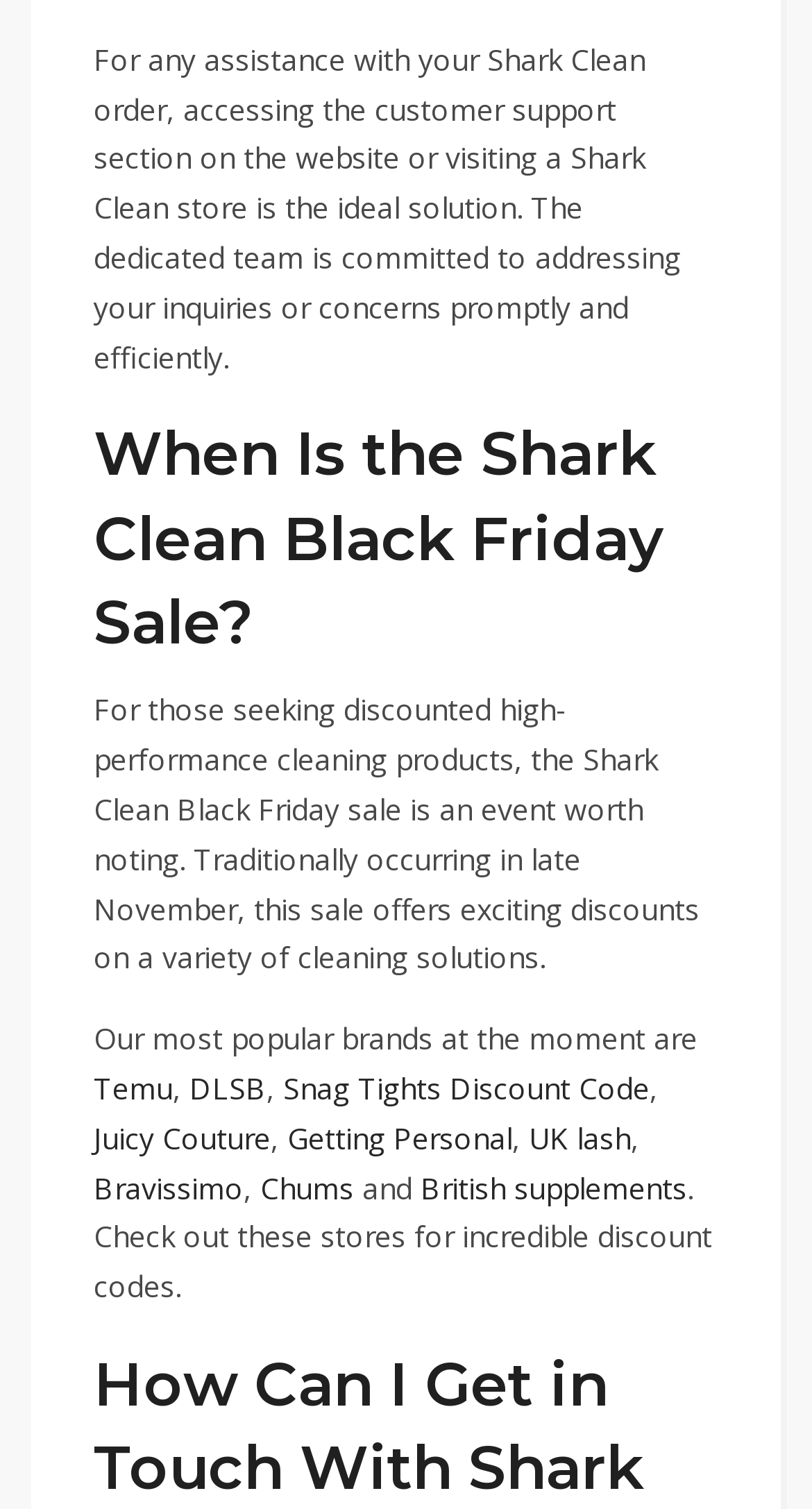What type of products are offered during the Shark Clean Black Friday sale? From the image, respond with a single word or brief phrase.

High-performance cleaning products